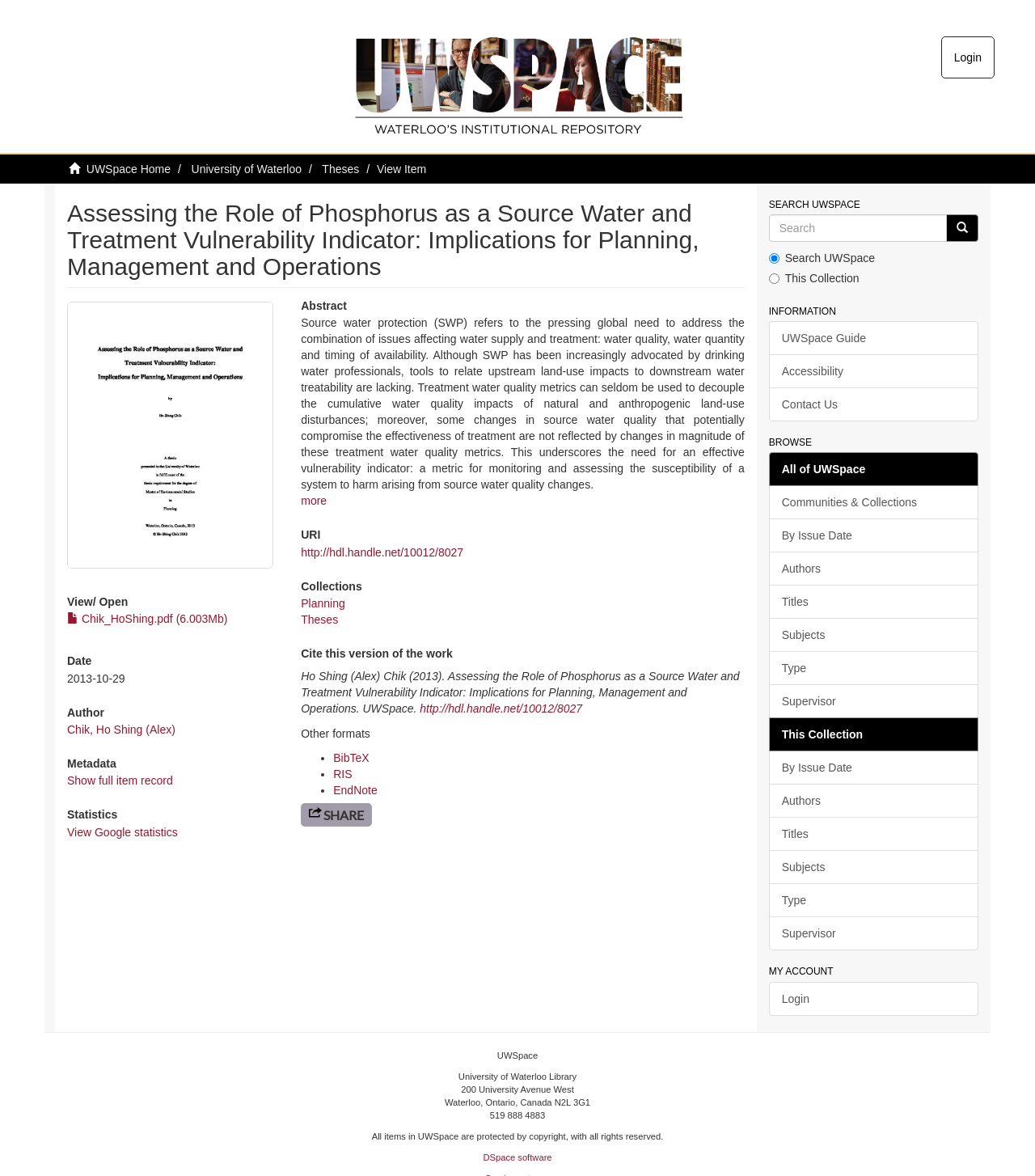Please identify the bounding box coordinates of the element's region that should be clicked to execute the following instruction: "Cite this version of the work". The bounding box coordinates must be four float numbers between 0 and 1, i.e., [left, top, right, bottom].

[0.291, 0.551, 0.719, 0.561]